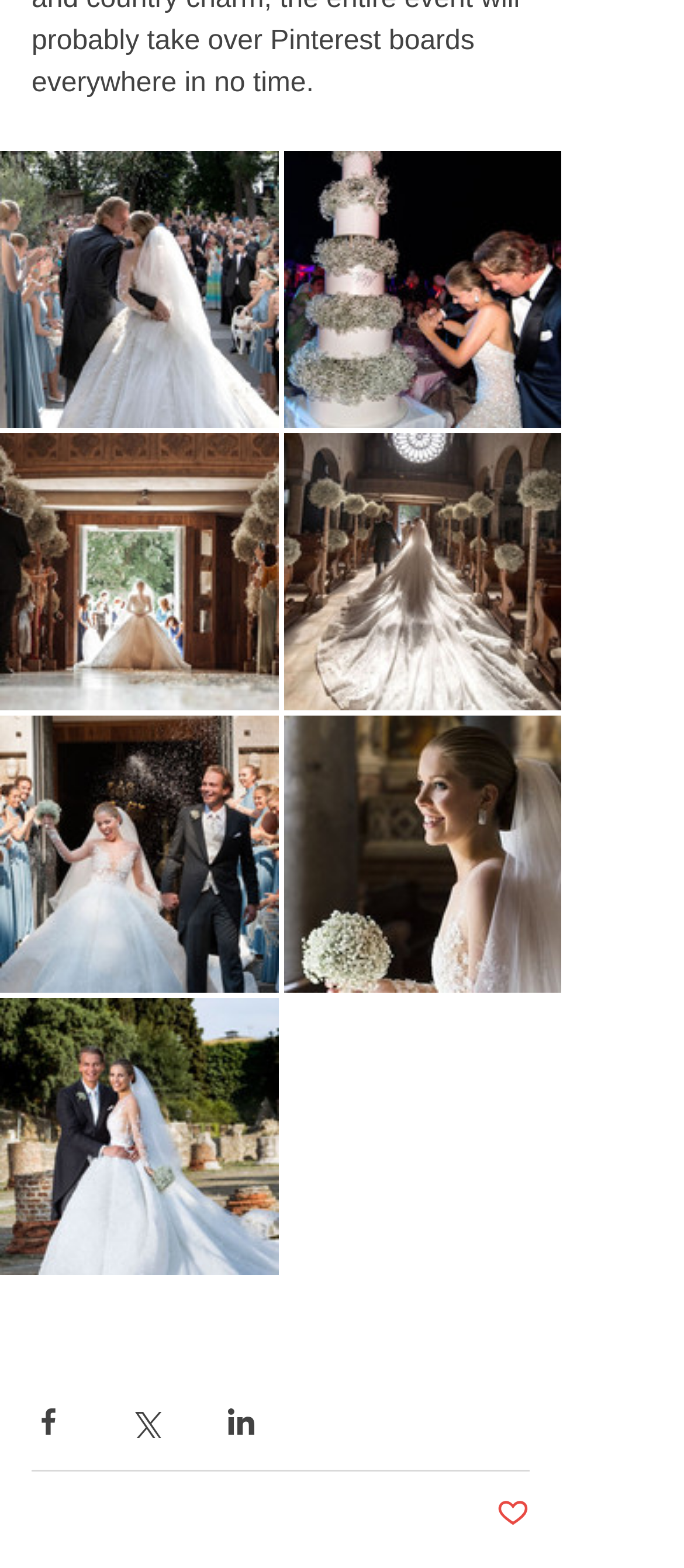How many images are on the webpage?
Using the image as a reference, answer with just one word or a short phrase.

8